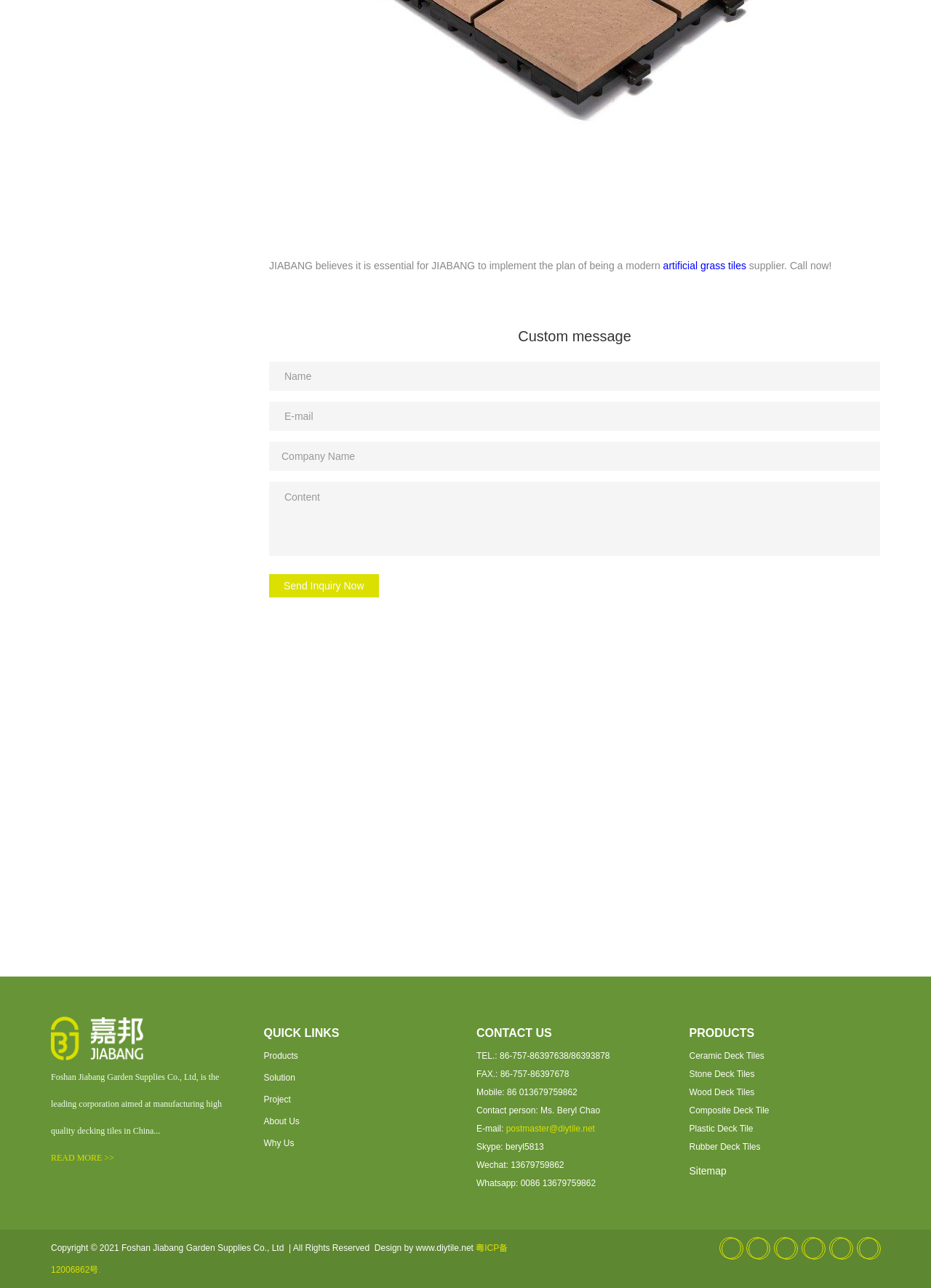What is the purpose of the 'Send Inquiry Now' button?
Please ensure your answer is as detailed and informative as possible.

I inferred the purpose of the 'Send Inquiry Now' button by looking at its location and the surrounding elements. It is located below a series of textboxes for inputting name, email, company name, and content, which suggests that it is used to send an inquiry with the inputted information.